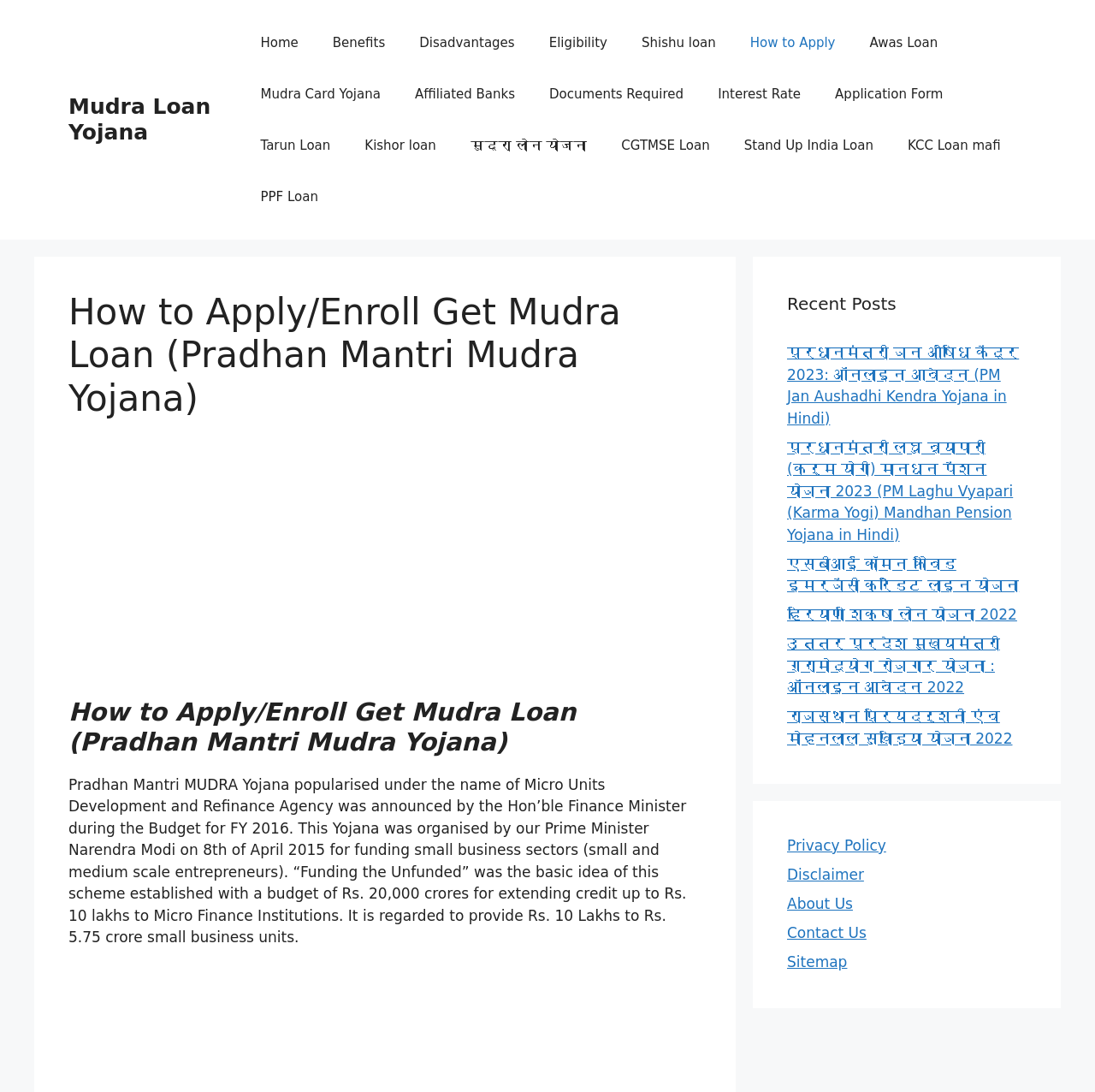What is the title or heading displayed on the webpage?

How to Apply/Enroll Get Mudra Loan (Pradhan Mantri Mudra Yojana)